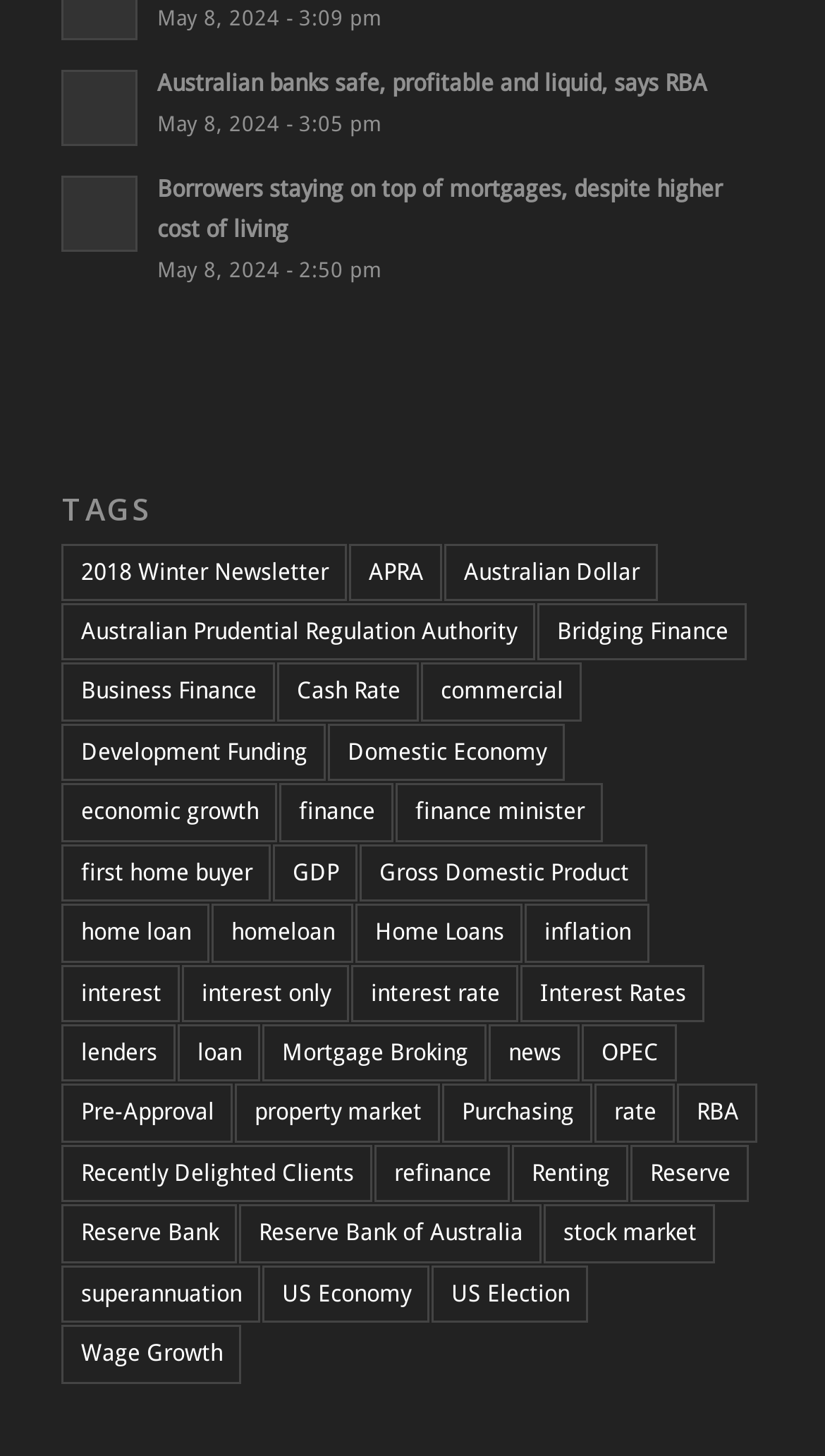Use a single word or phrase to answer the question:
What is the time of the second news?

3:05 pm